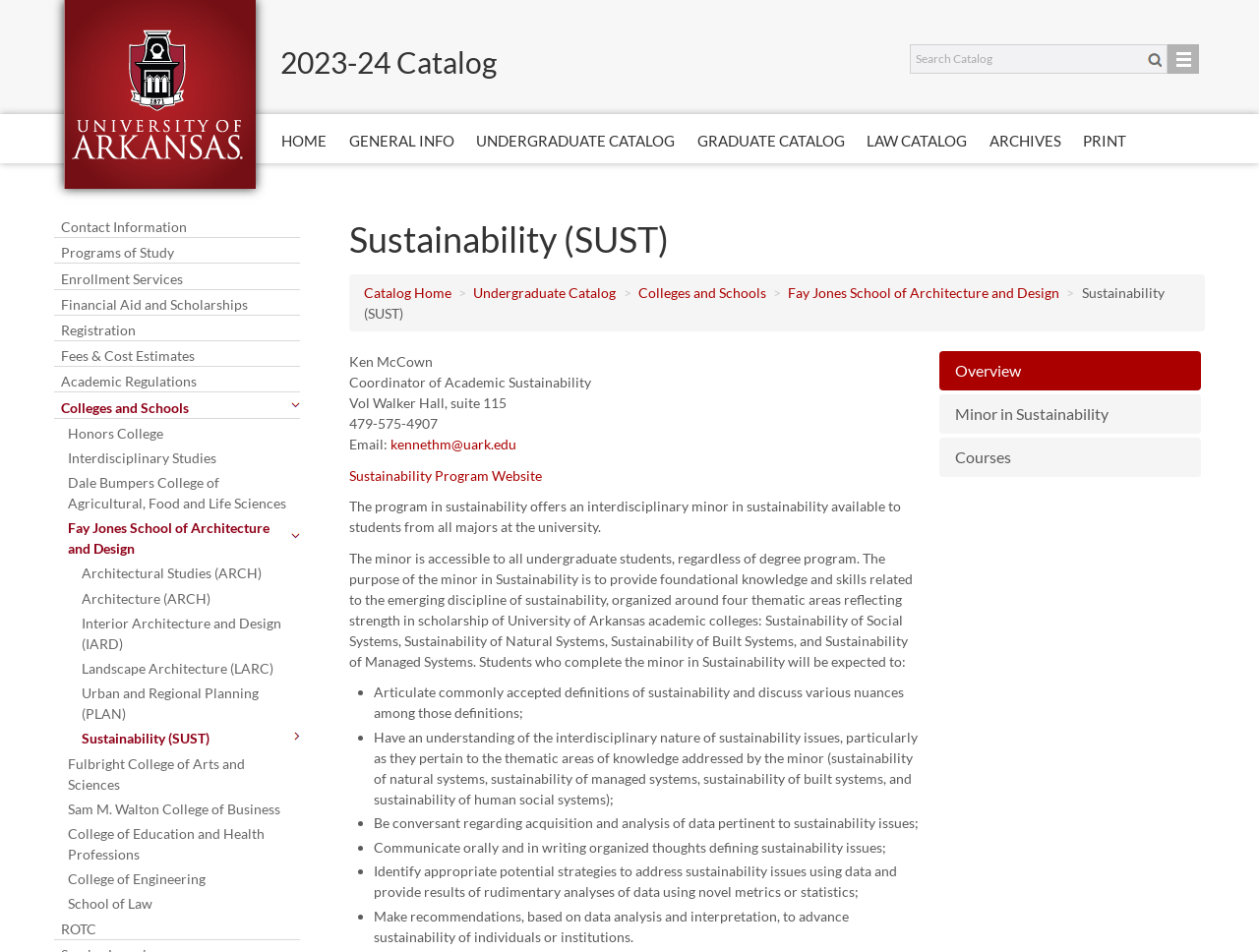Locate the bounding box coordinates of the area that needs to be clicked to fulfill the following instruction: "Open the 'CONTACT' page". The coordinates should be in the format of four float numbers between 0 and 1, namely [left, top, right, bottom].

None